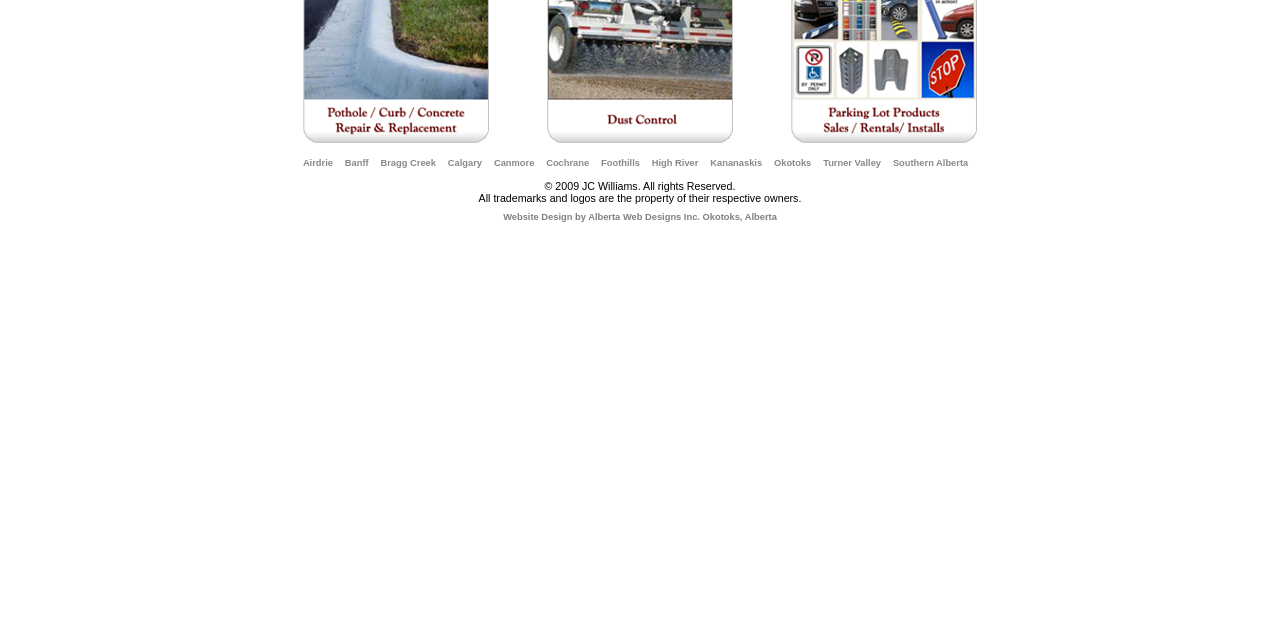Predict the bounding box of the UI element based on this description: "High River".

[0.509, 0.247, 0.546, 0.262]